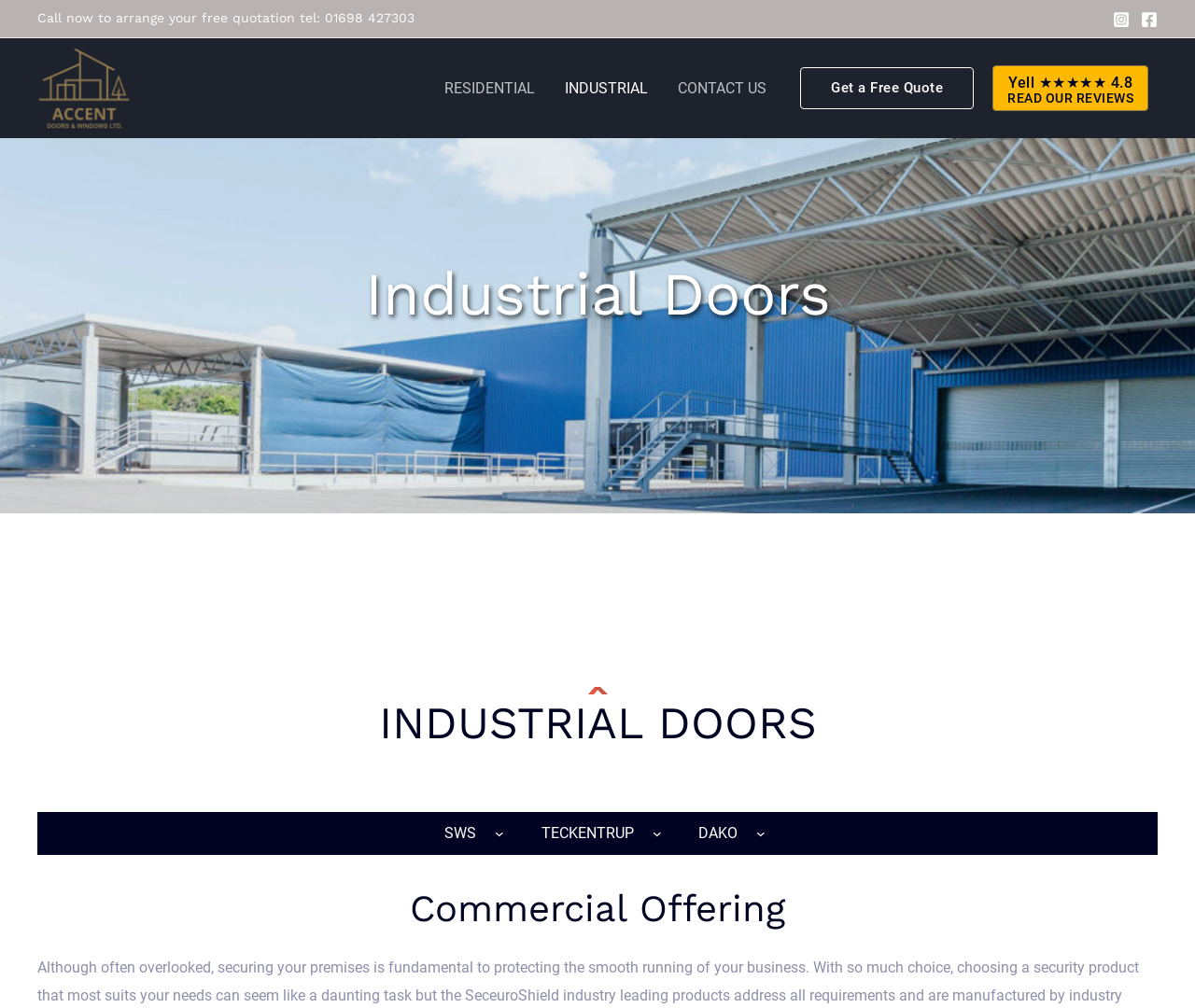Use the information in the screenshot to answer the question comprehensively: What are the main categories in the site navigation?

I found the main categories by looking at the navigation element with links that say 'RESIDENTIAL', 'INDUSTRIAL', and 'CONTACT US'.